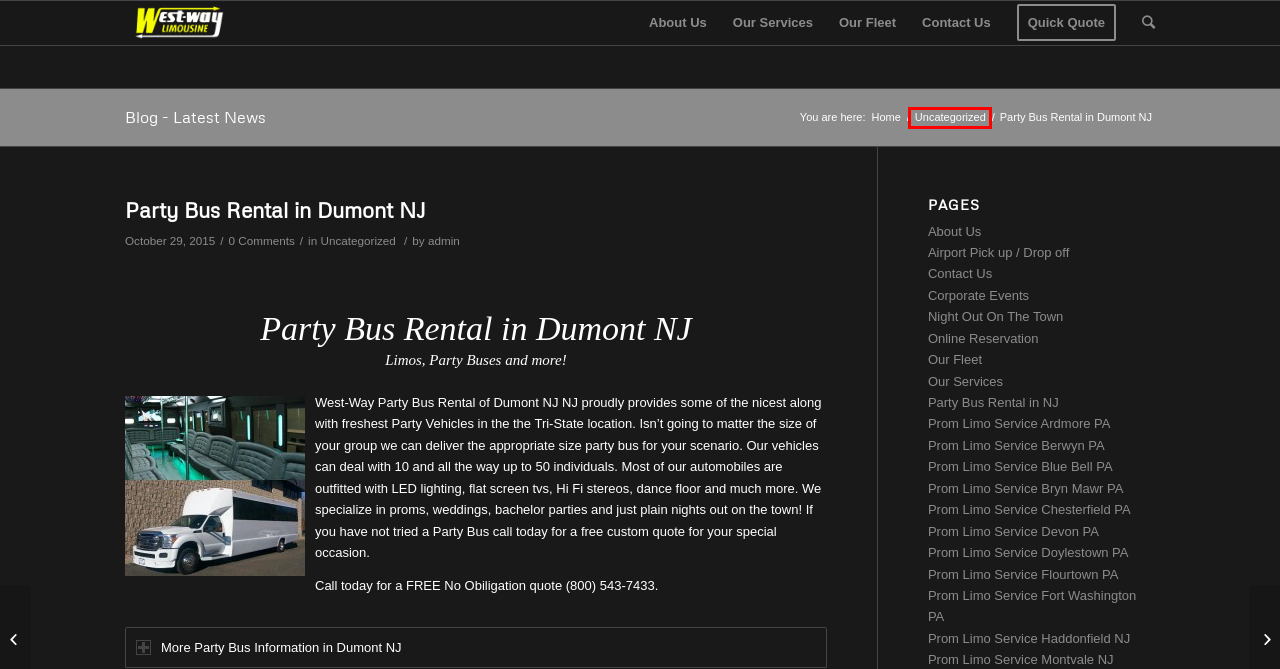Examine the screenshot of a webpage featuring a red bounding box and identify the best matching webpage description for the new page that results from clicking the element within the box. Here are the options:
A. West-Way Limo Services in the New Jersey and NYC area.
B. Contact Us |
C. West Way Limo Fleet Pictures
D. Prom Limo Service Ardmore PA |
E. Uncategorized |
F. WEST-WAY Night Out on the town Limo Service NJ and NYC
G. WEST-WAY Party Bus Rental | Serving NJ & NYC
H. Airport Pick up / Drop off |

E